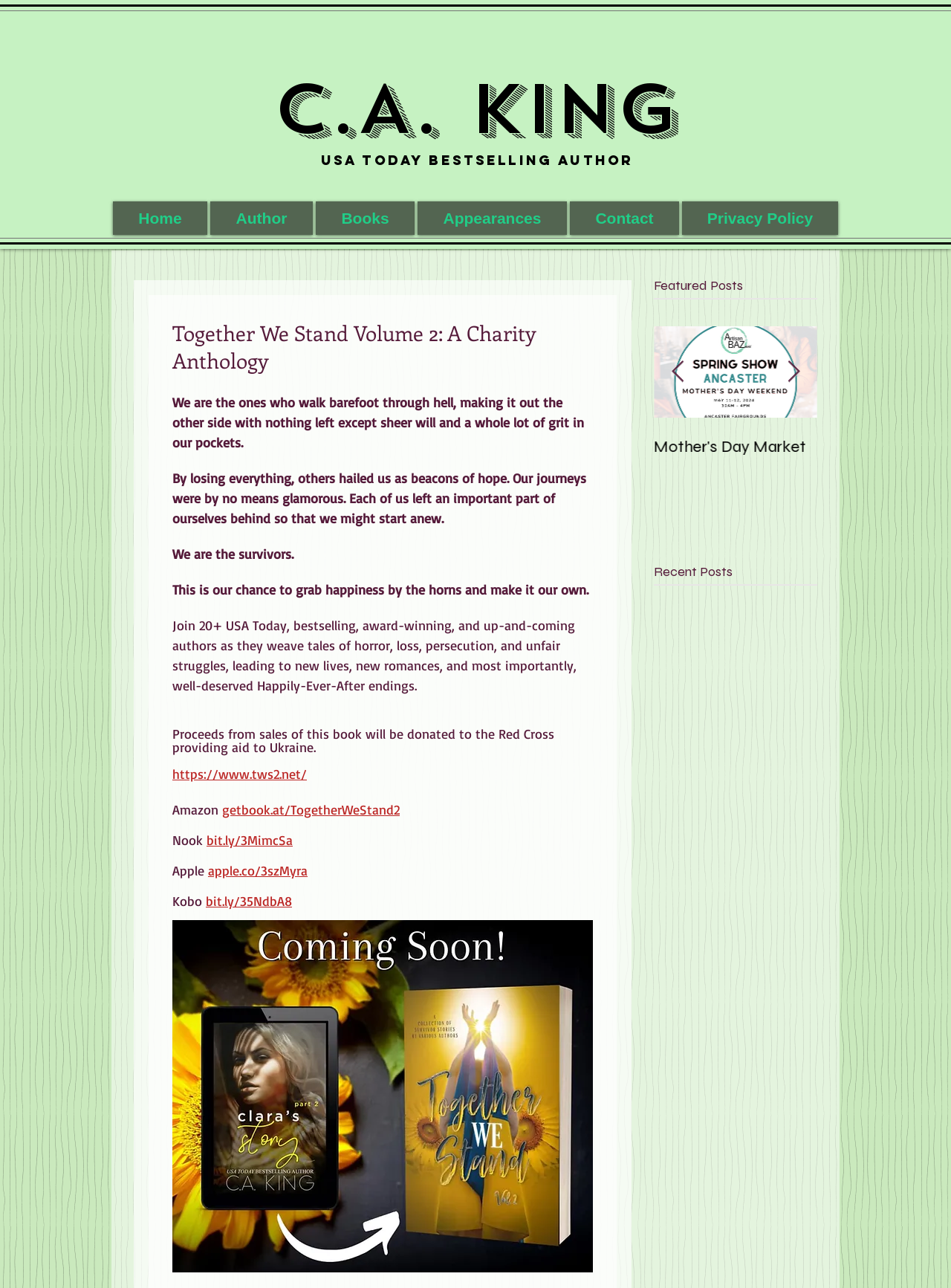Generate the main heading text from the webpage.

Together We Stand Volume 2: A Charity Anthology